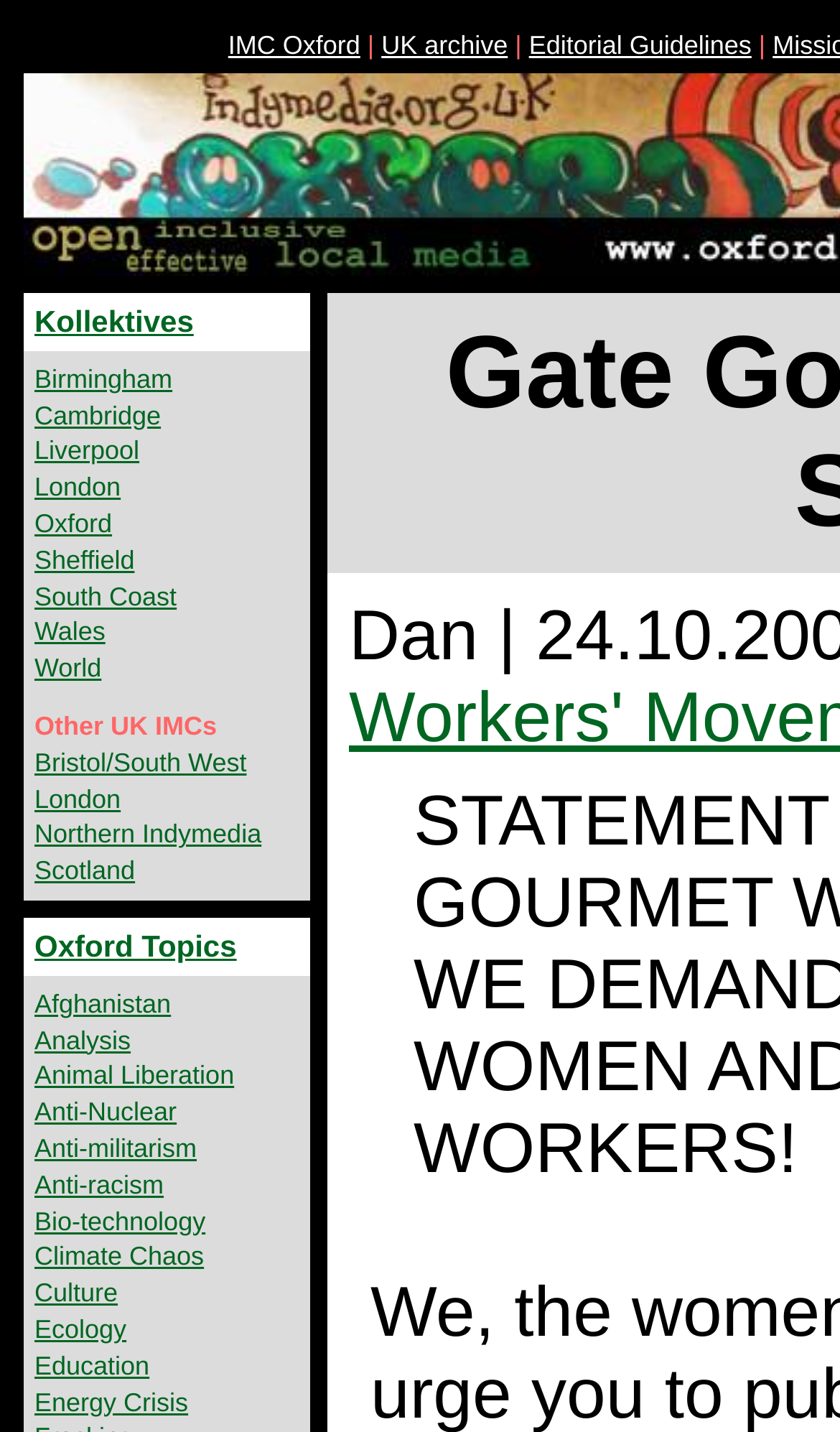Please identify the bounding box coordinates of the area that needs to be clicked to fulfill the following instruction: "Like the post."

None